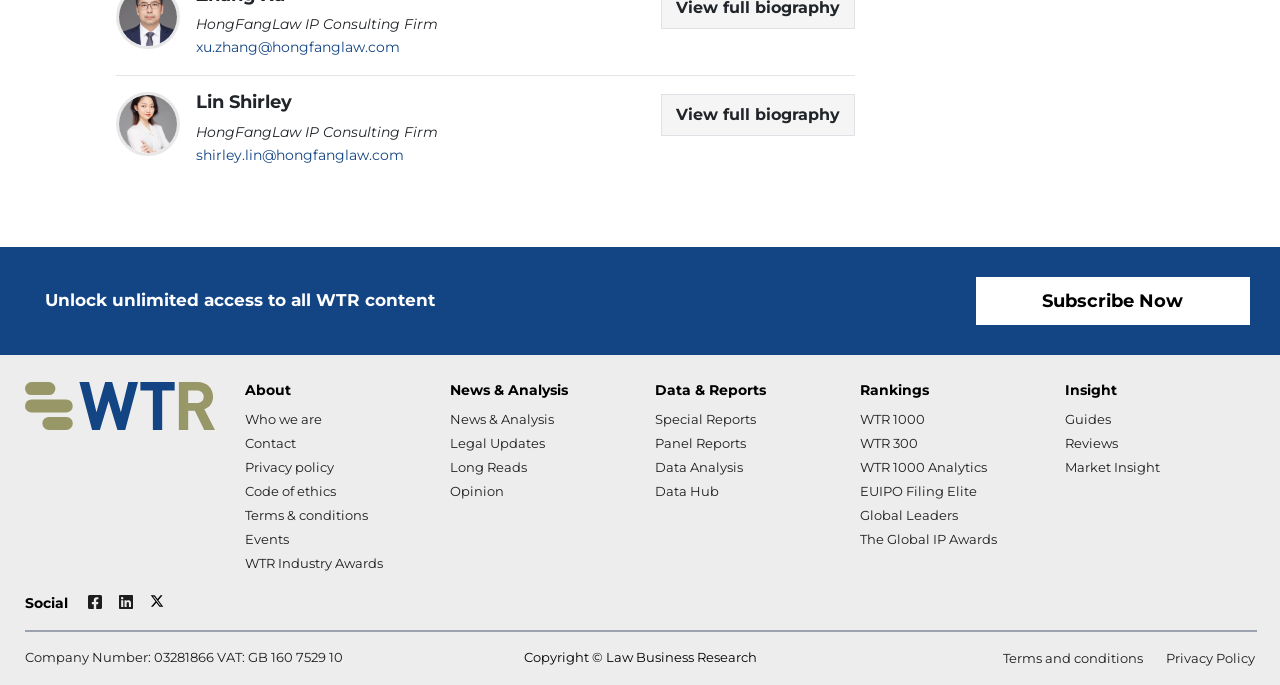Please give the bounding box coordinates of the area that should be clicked to fulfill the following instruction: "View full biography". The coordinates should be in the format of four float numbers from 0 to 1, i.e., [left, top, right, bottom].

[0.517, 0.138, 0.668, 0.199]